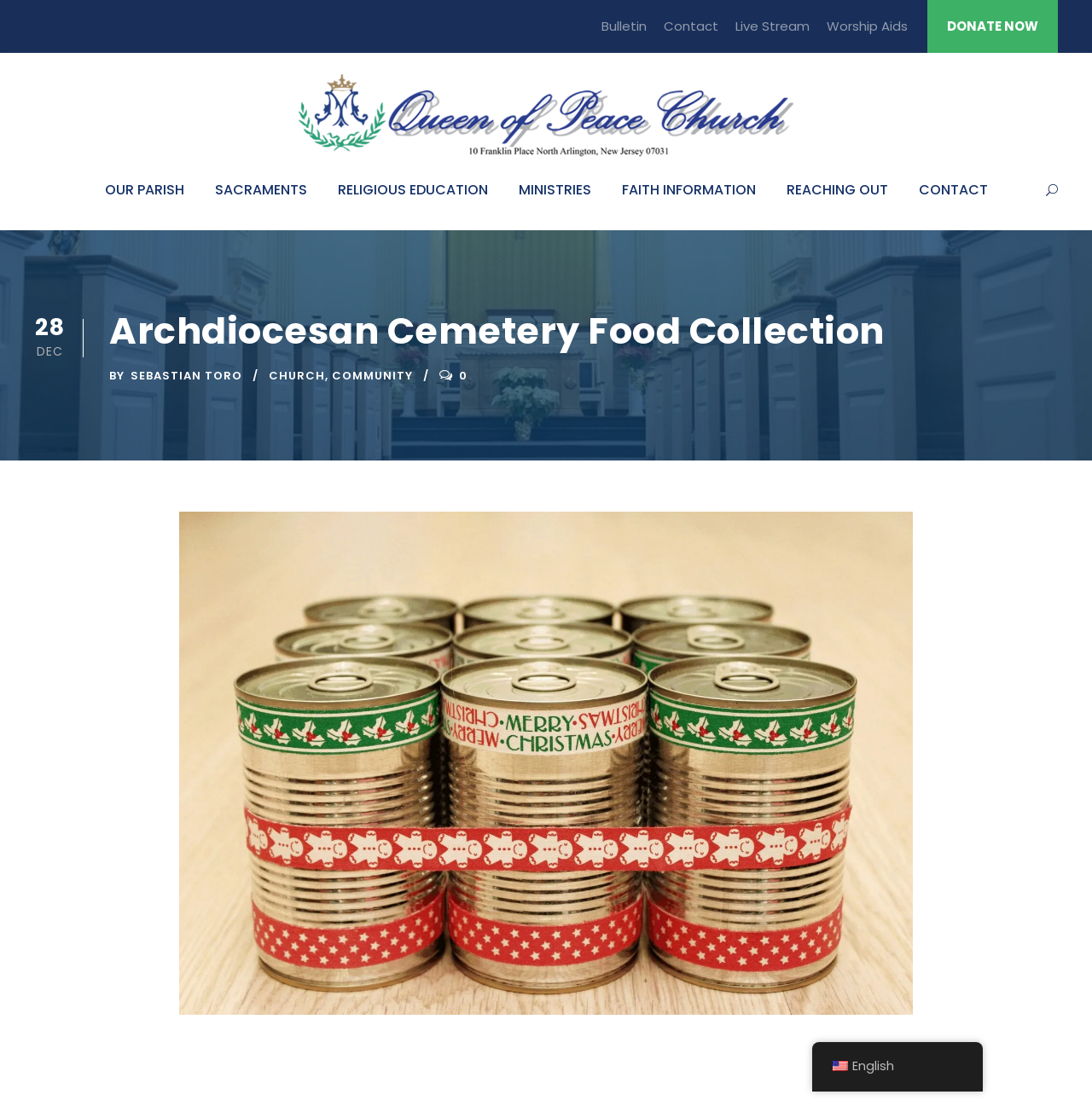Please locate the bounding box coordinates of the region I need to click to follow this instruction: "Click on the 'Bulletin' link".

[0.551, 0.015, 0.592, 0.045]